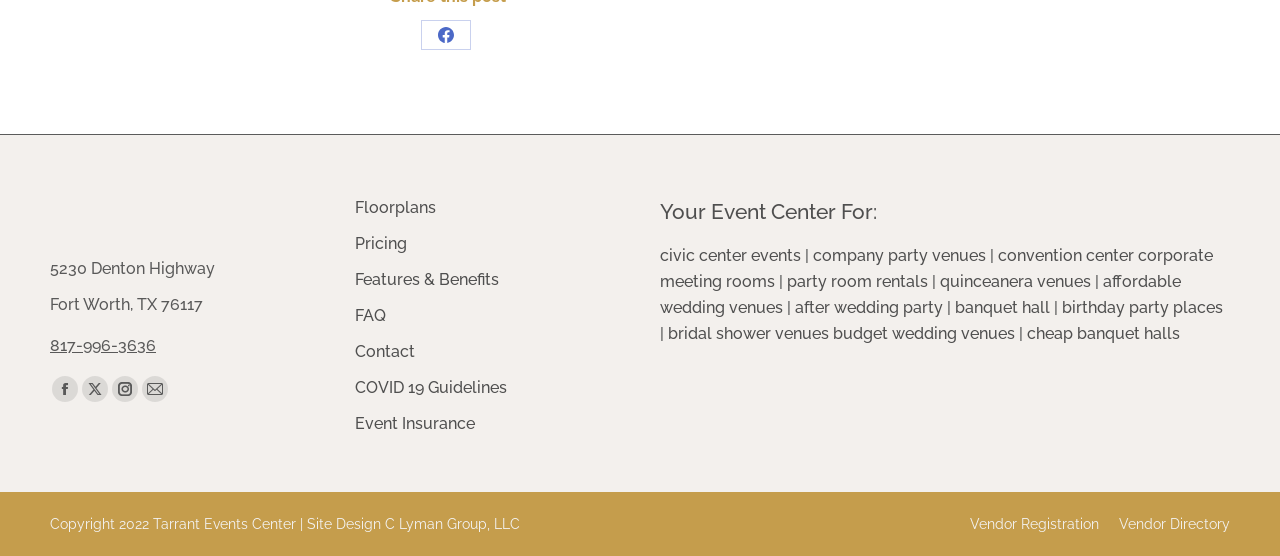What is the copyright information for the webpage?
Based on the image, provide your answer in one word or phrase.

Copyright 2022 Tarrant Events Center